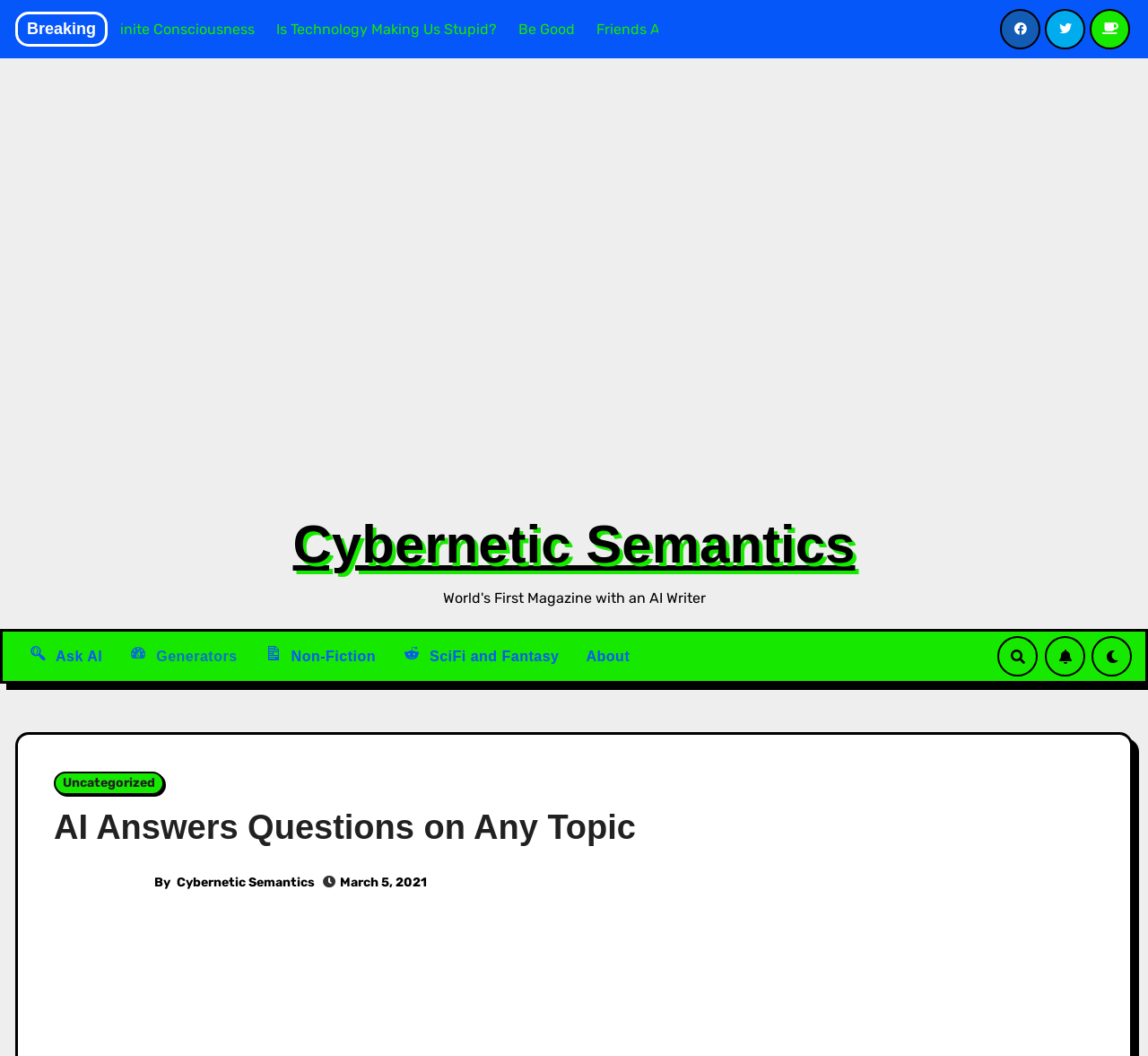Identify the bounding box coordinates of the element to click to follow this instruction: 'Read the article posted on 'March 5, 2021''. Ensure the coordinates are four float values between 0 and 1, provided as [left, top, right, bottom].

[0.296, 0.829, 0.372, 0.843]